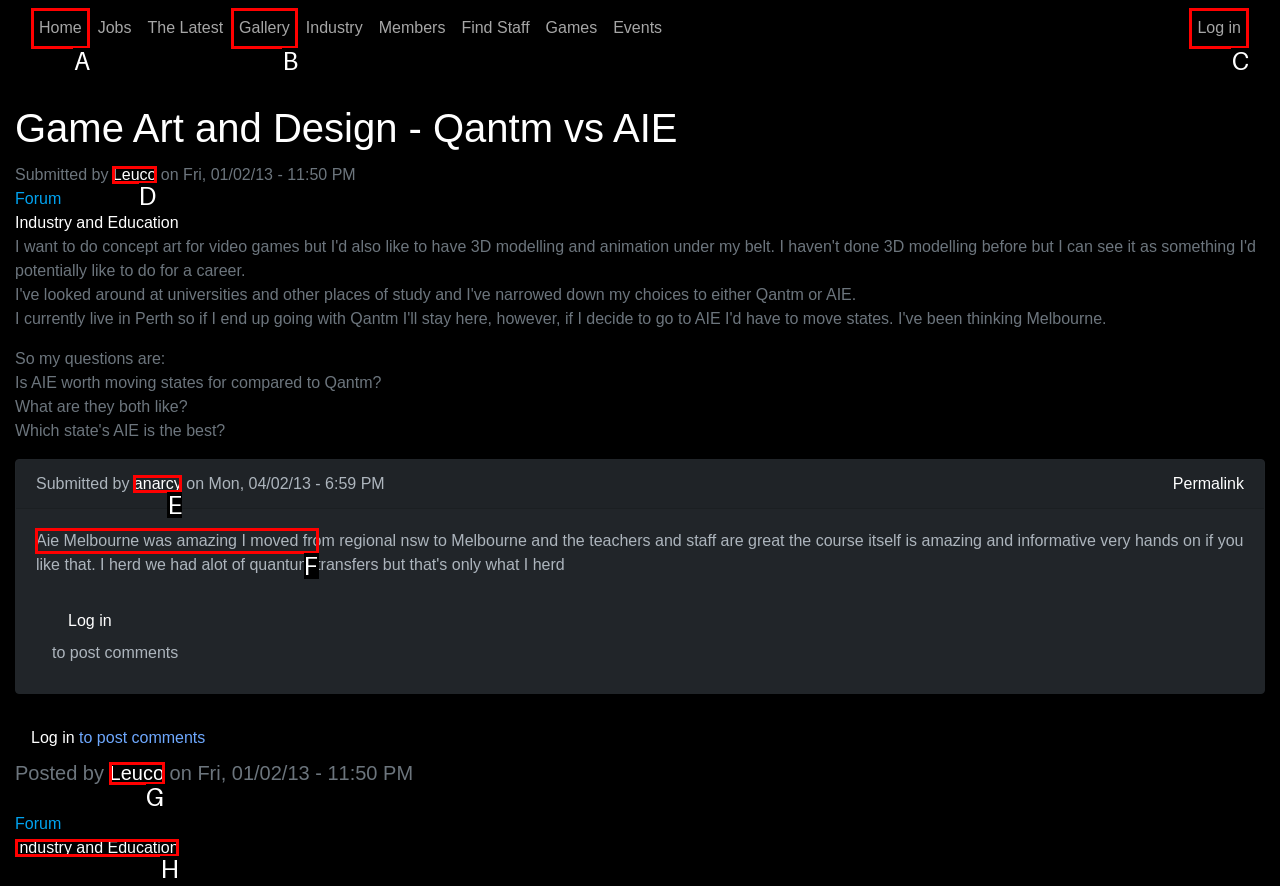Given the description: Aie Melbourne was amazing I, select the HTML element that best matches it. Reply with the letter of your chosen option.

F